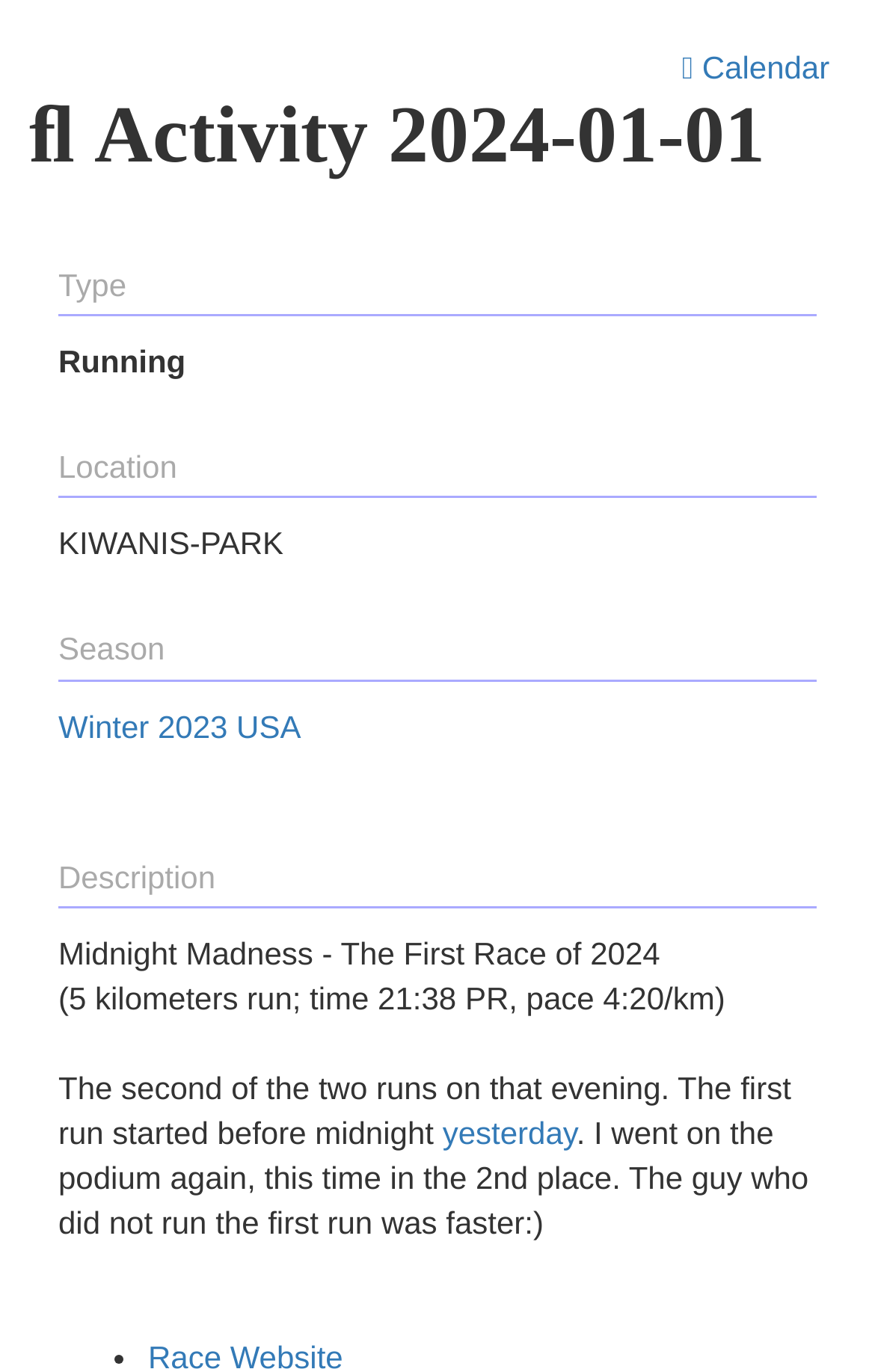What is the season of the activity?
Could you answer the question with a detailed and thorough explanation?

I determined the answer by looking at the 'Season' heading and the corresponding 'Winter 2023 USA' link below it.